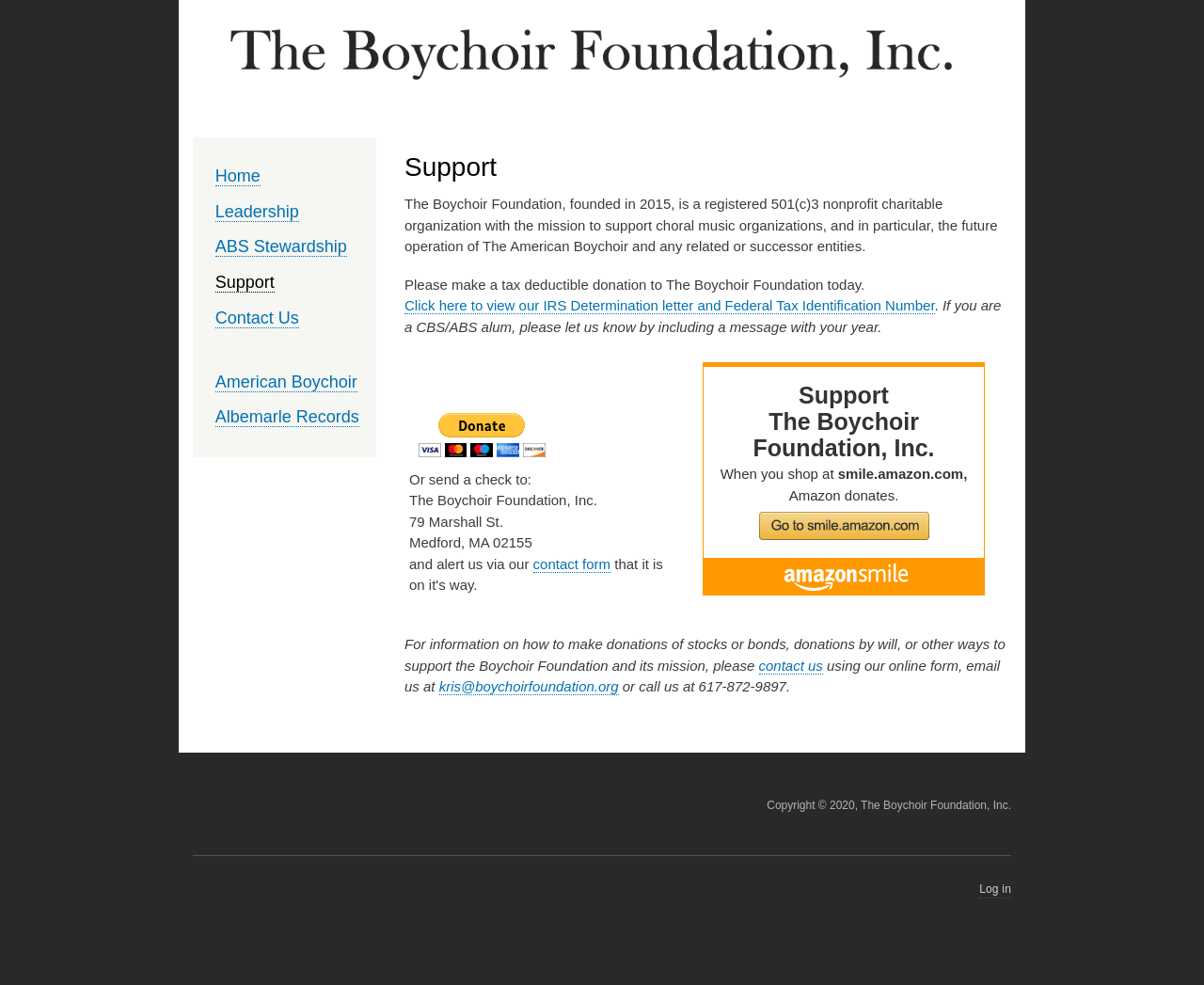Kindly provide the bounding box coordinates of the section you need to click on to fulfill the given instruction: "View the IRS Determination letter and Federal Tax Identification Number".

[0.336, 0.302, 0.776, 0.319]